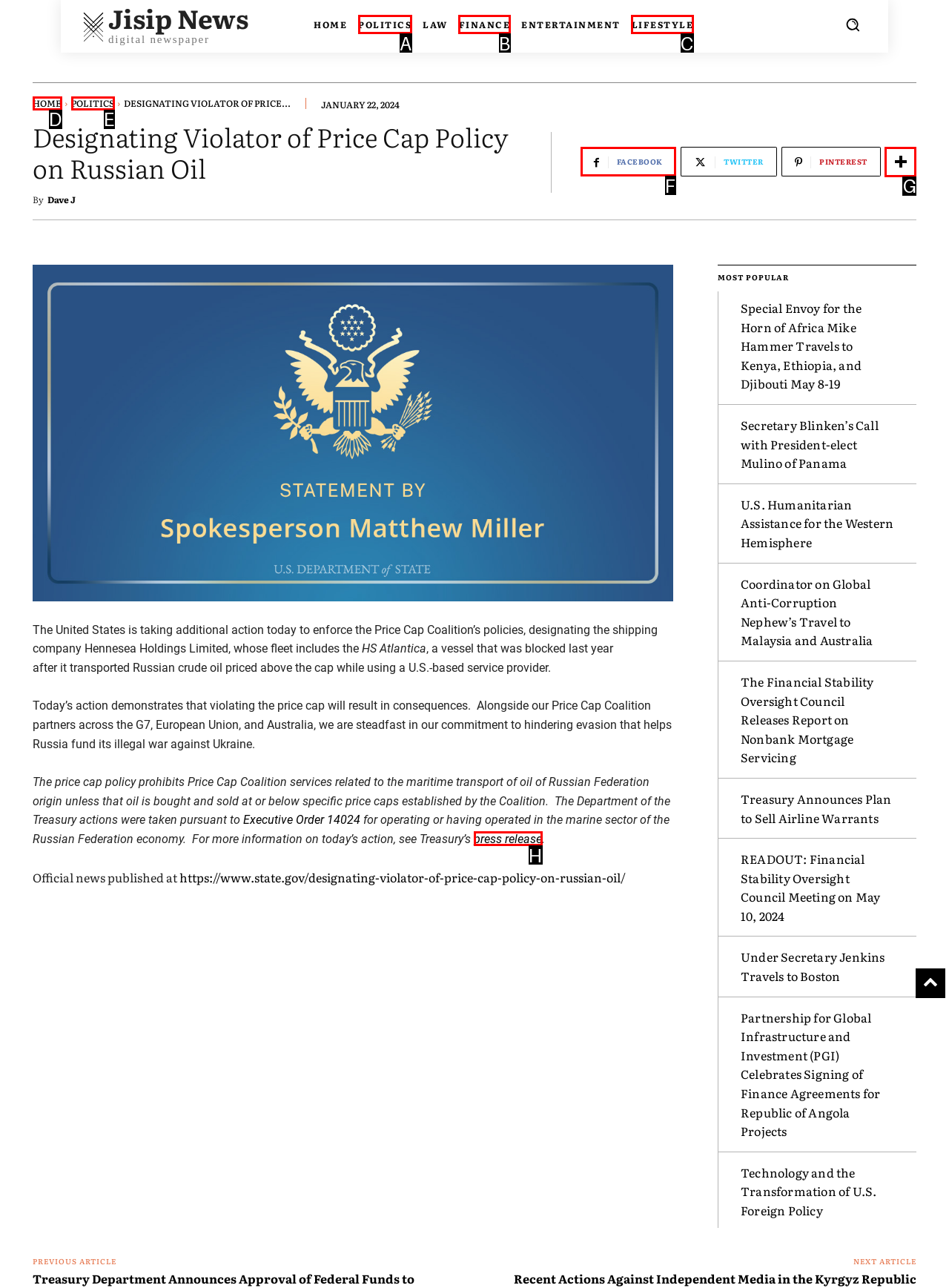Identify which HTML element should be clicked to fulfill this instruction: Watch the on-demand events masterclass Reply with the correct option's letter.

None